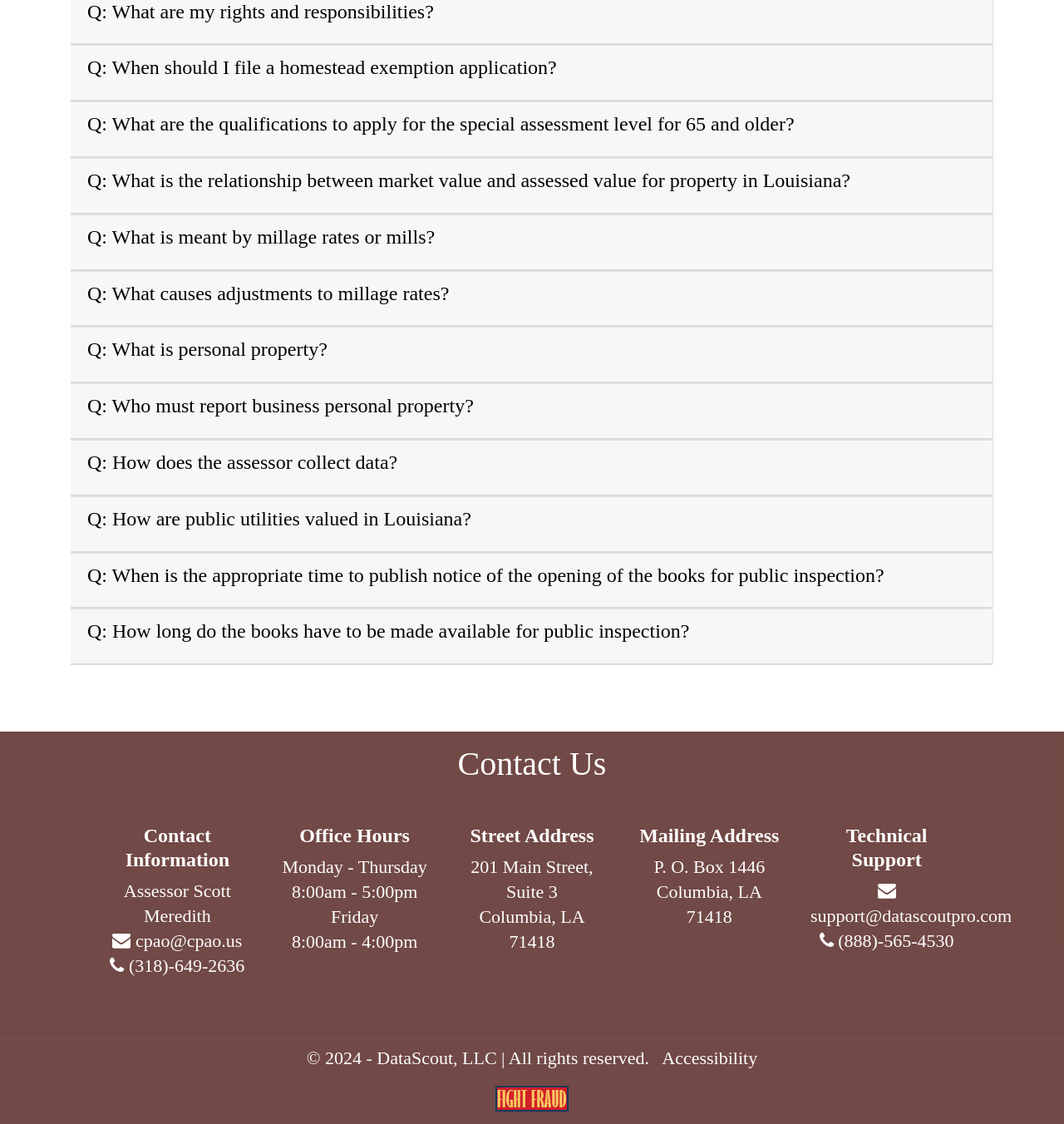Using the description "Q: What is personal property?", locate and provide the bounding box of the UI element.

[0.082, 0.301, 0.308, 0.321]